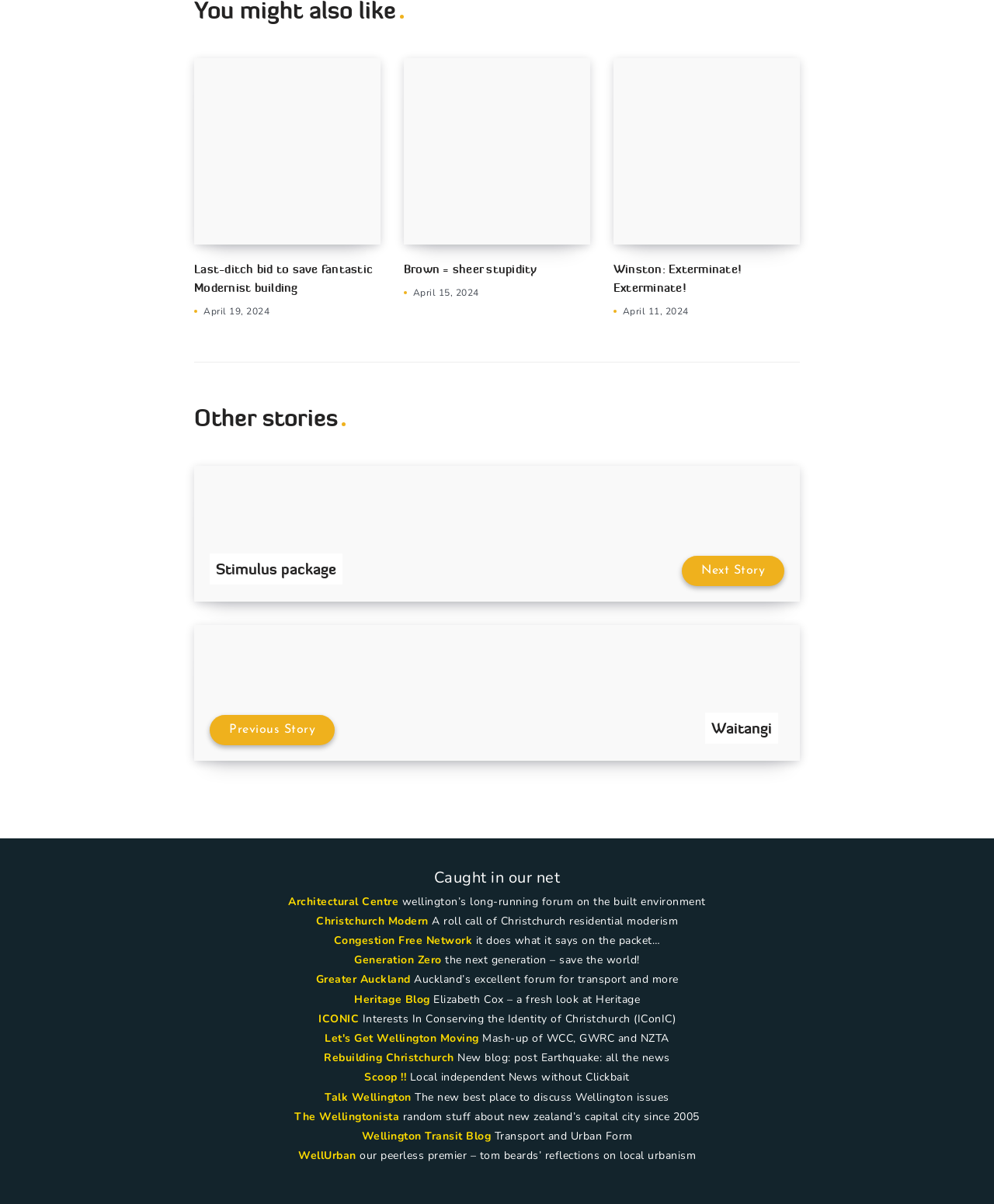Predict the bounding box coordinates of the UI element that matches this description: "parent_node: Brown = sheer stupidity". The coordinates should be in the format [left, top, right, bottom] with each value between 0 and 1.

[0.406, 0.049, 0.594, 0.203]